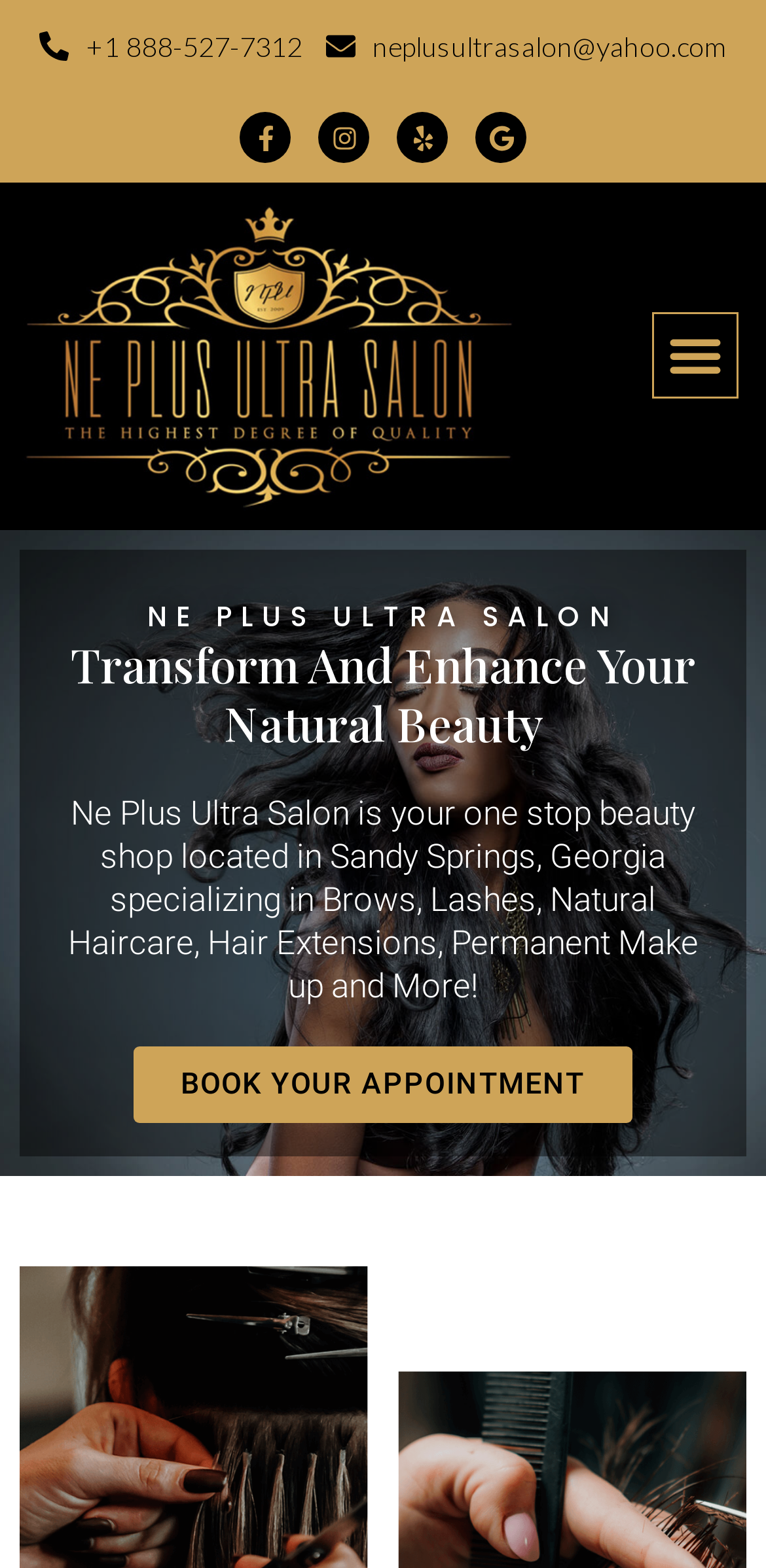How many social media links are there?
Using the image, provide a detailed and thorough answer to the question.

There are four social media links, namely Facebook, Instagram, Yelp, and Google, which can be found at the top of the webpage, each with an accompanying image.